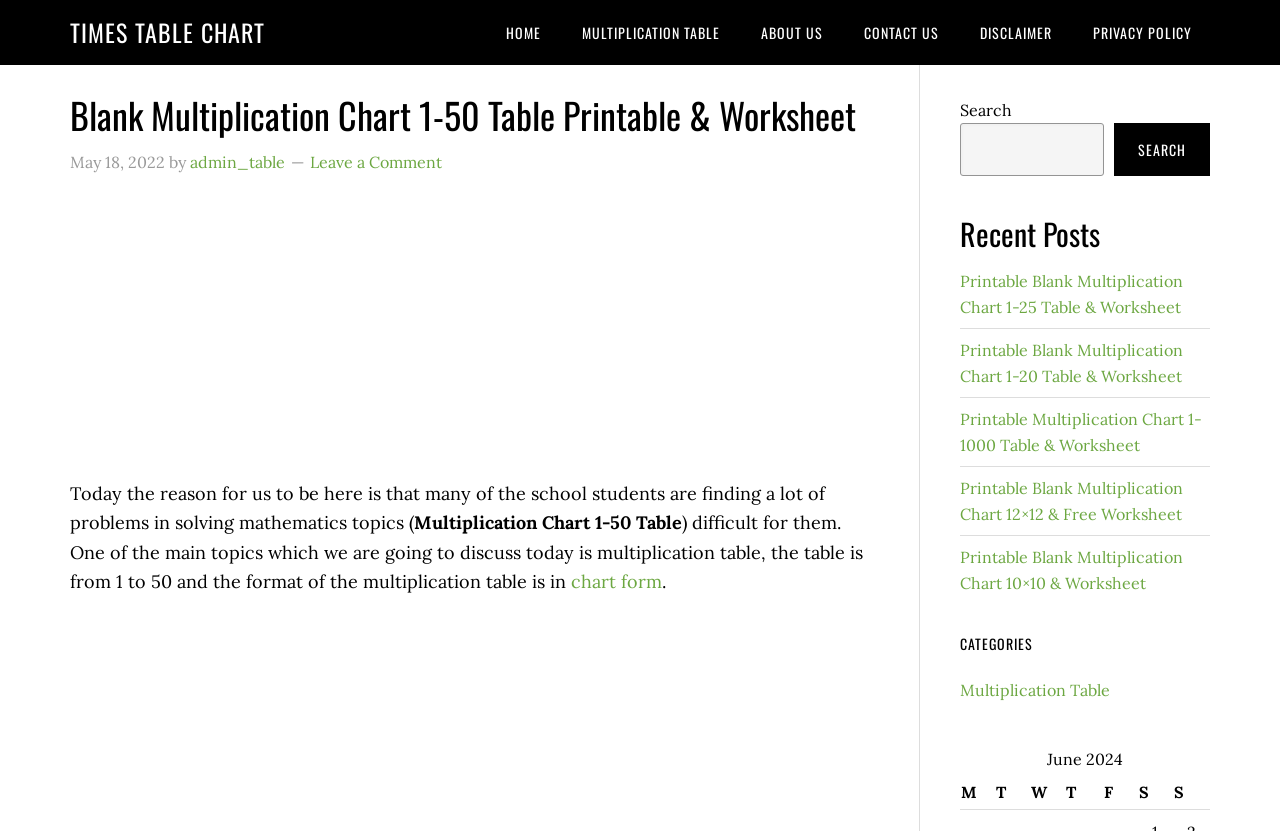Generate a comprehensive description of the webpage.

This webpage is about a multiplication chart, specifically a blank chart from 1 to 50, which is also available in PDF format and can be printed. 

At the top of the page, there is a navigation menu with links to the home page, multiplication table, about us, contact us, disclaimer, and privacy policy. Below the navigation menu, there is a header section with the title "Blank Multiplication Chart 1-50 Table Printable & Worksheet" and a timestamp "May 18, 2022". 

To the right of the header section, there is a search bar with a search button. Below the search bar, there is a section titled "Recent Posts" with five links to related articles about printable multiplication charts. 

On the left side of the page, there is a main content section that starts with a brief introduction to the topic of multiplication tables and their importance in mathematics. The introduction is followed by a paragraph explaining the format of the multiplication table, which is from 1 to 50 and in chart form. 

Below the main content section, there is an advertisement iframe. 

At the bottom of the page, there is a section titled "CATEGORIES" with a link to the "Multiplication Table" category. This section also contains a table with column headers labeled from M to S, representing the days of the week.